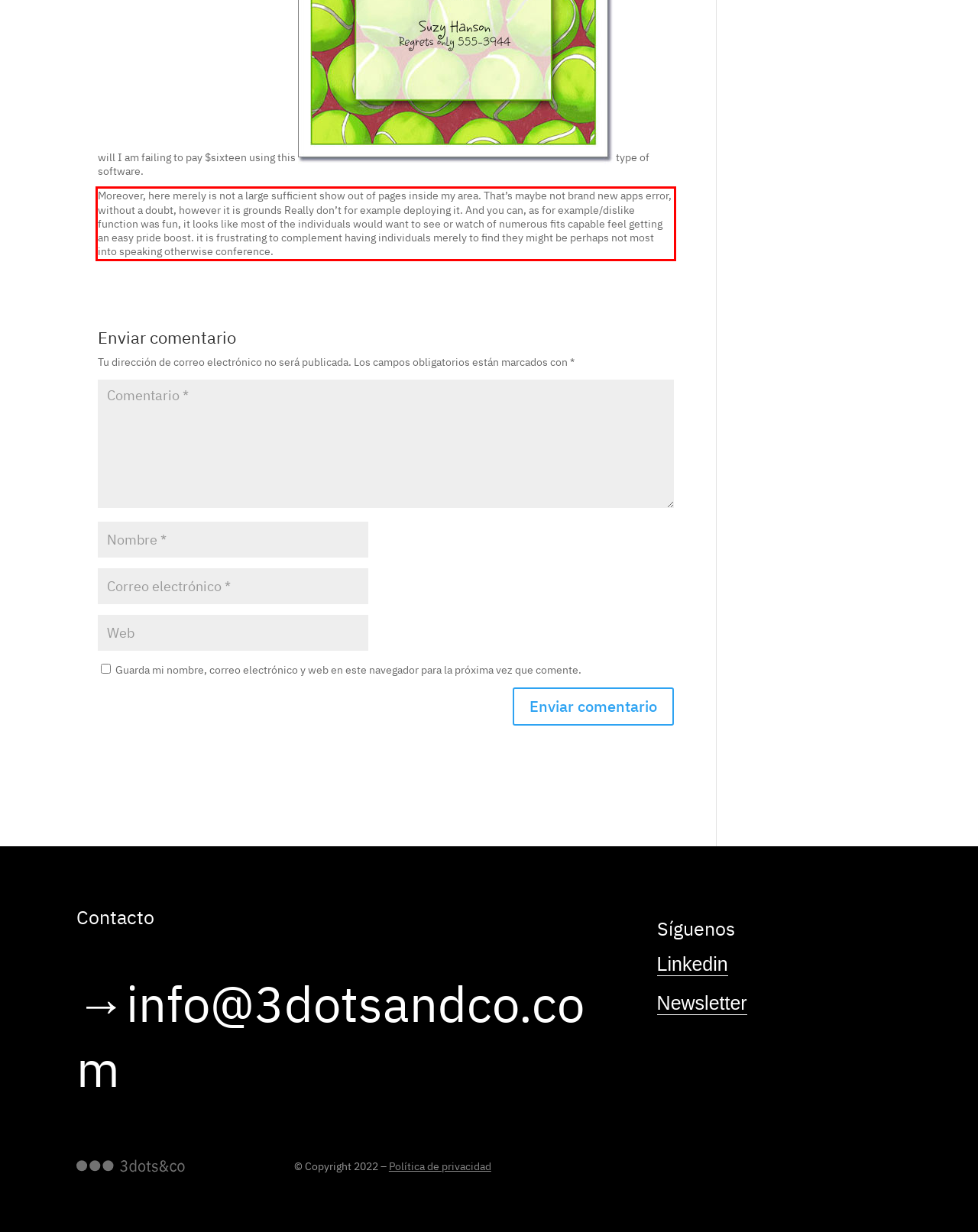Look at the webpage screenshot and recognize the text inside the red bounding box.

Moreover, here merely is not a large sufficient show out of pages inside my area. That’s maybe not brand new apps error, without a doubt, however it is grounds Really don’t for example deploying it. And you can, as for example/dislike function was fun, it looks like most of the individuals would want to see or watch of numerous fits capable feel getting an easy pride boost. it is frustrating to complement having individuals merely to find they might be perhaps not most into speaking otherwise conference.